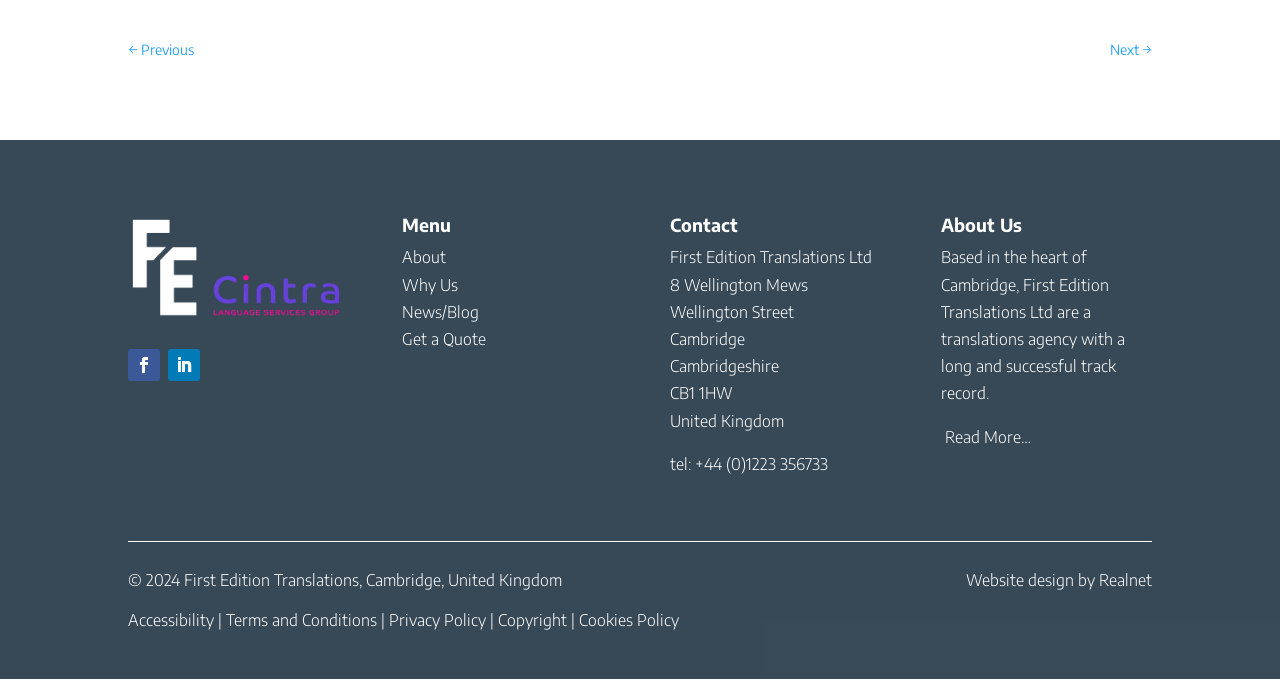Find the bounding box coordinates for the area that should be clicked to accomplish the instruction: "Click the 'Accessibility' link".

[0.1, 0.899, 0.167, 0.928]